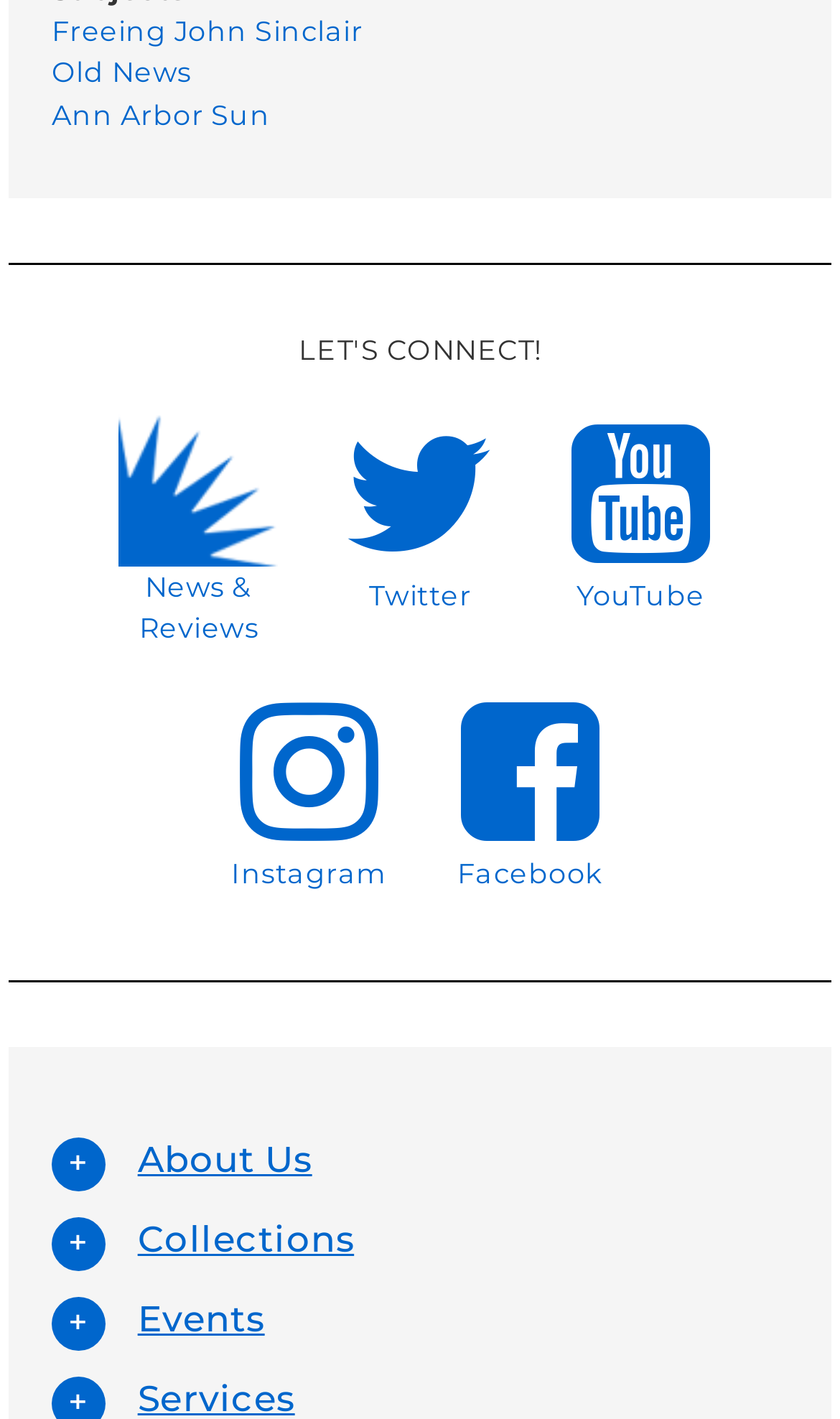Determine the bounding box coordinates of the area to click in order to meet this instruction: "Click on 'Freeing John Sinclair'".

[0.061, 0.011, 0.432, 0.034]